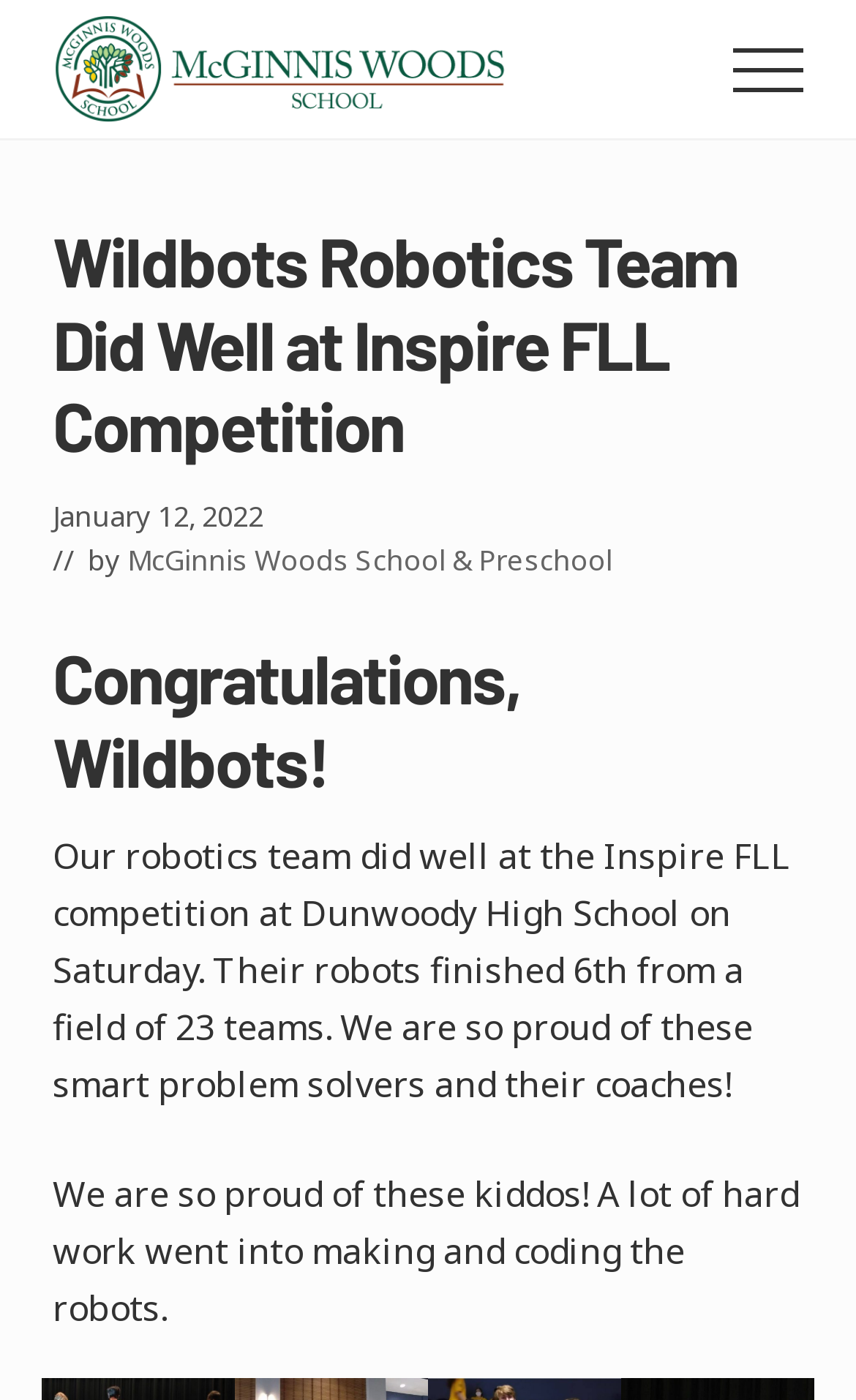Respond to the question below with a concise word or phrase:
What is the name of the high school where the competition was held?

Dunwoody High School